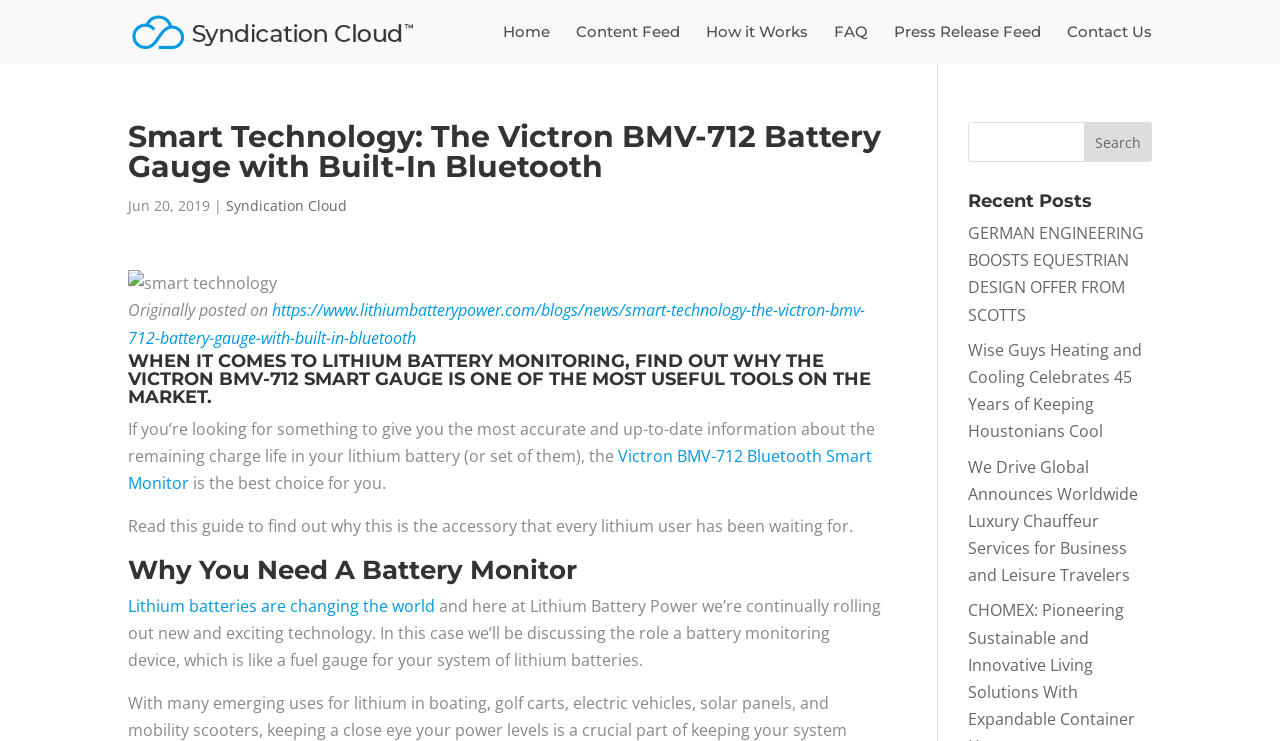Please determine the bounding box coordinates of the element's region to click for the following instruction: "Click on Home".

[0.393, 0.034, 0.43, 0.086]